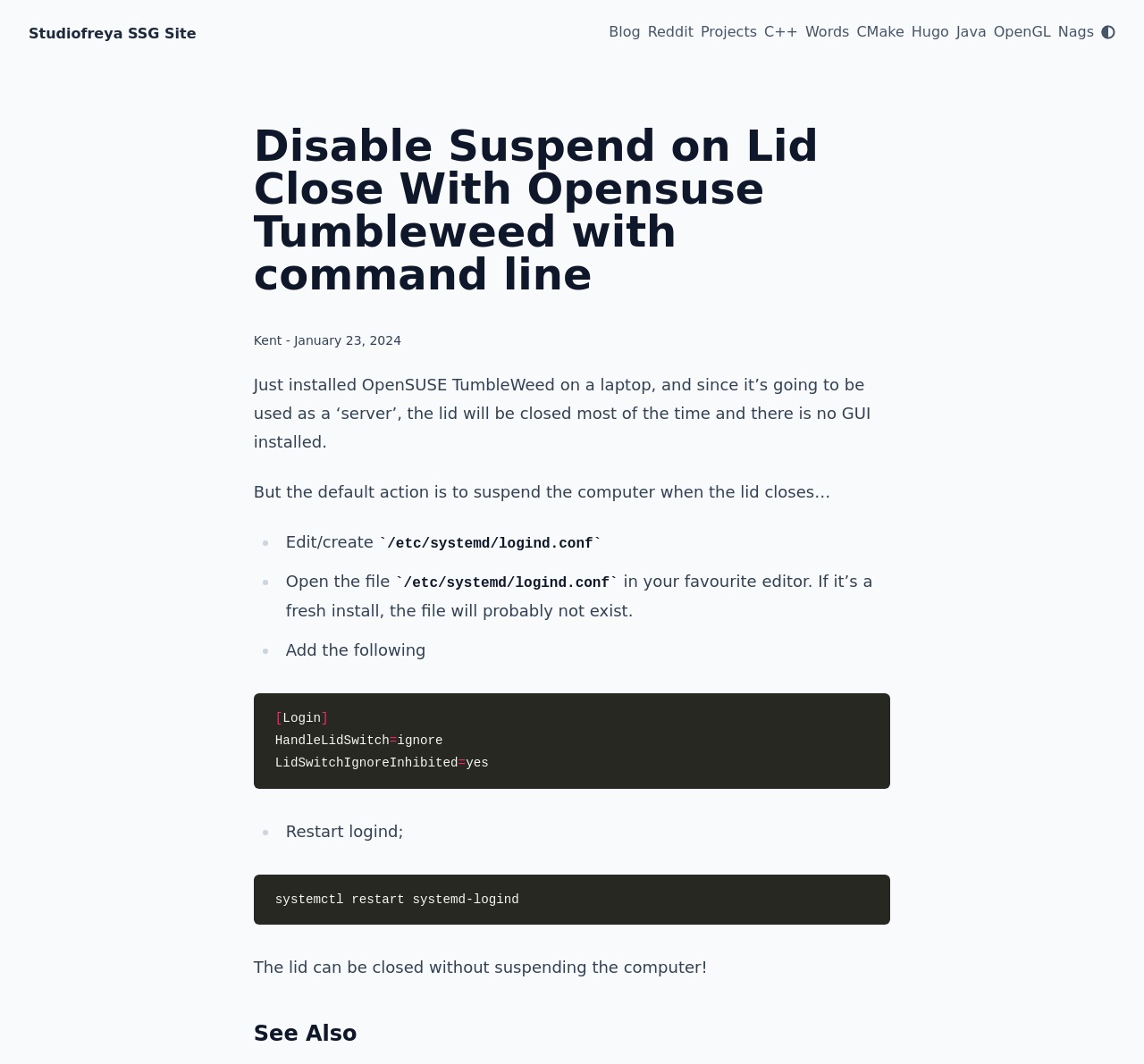Identify the bounding box coordinates of the clickable region required to complete the instruction: "Click the 'Blog' link". The coordinates should be given as four float numbers within the range of 0 and 1, i.e., [left, top, right, bottom].

[0.532, 0.022, 0.56, 0.038]